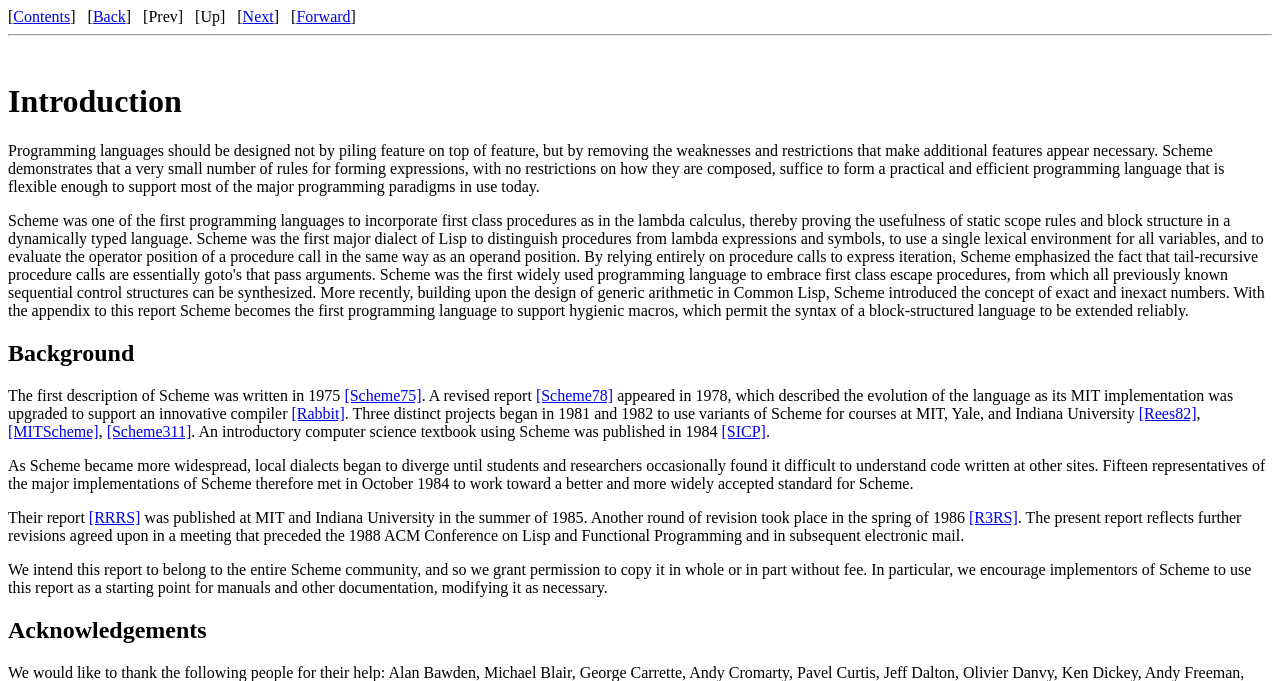Answer the following query with a single word or phrase:
What is the first link on the webpage?

Contents